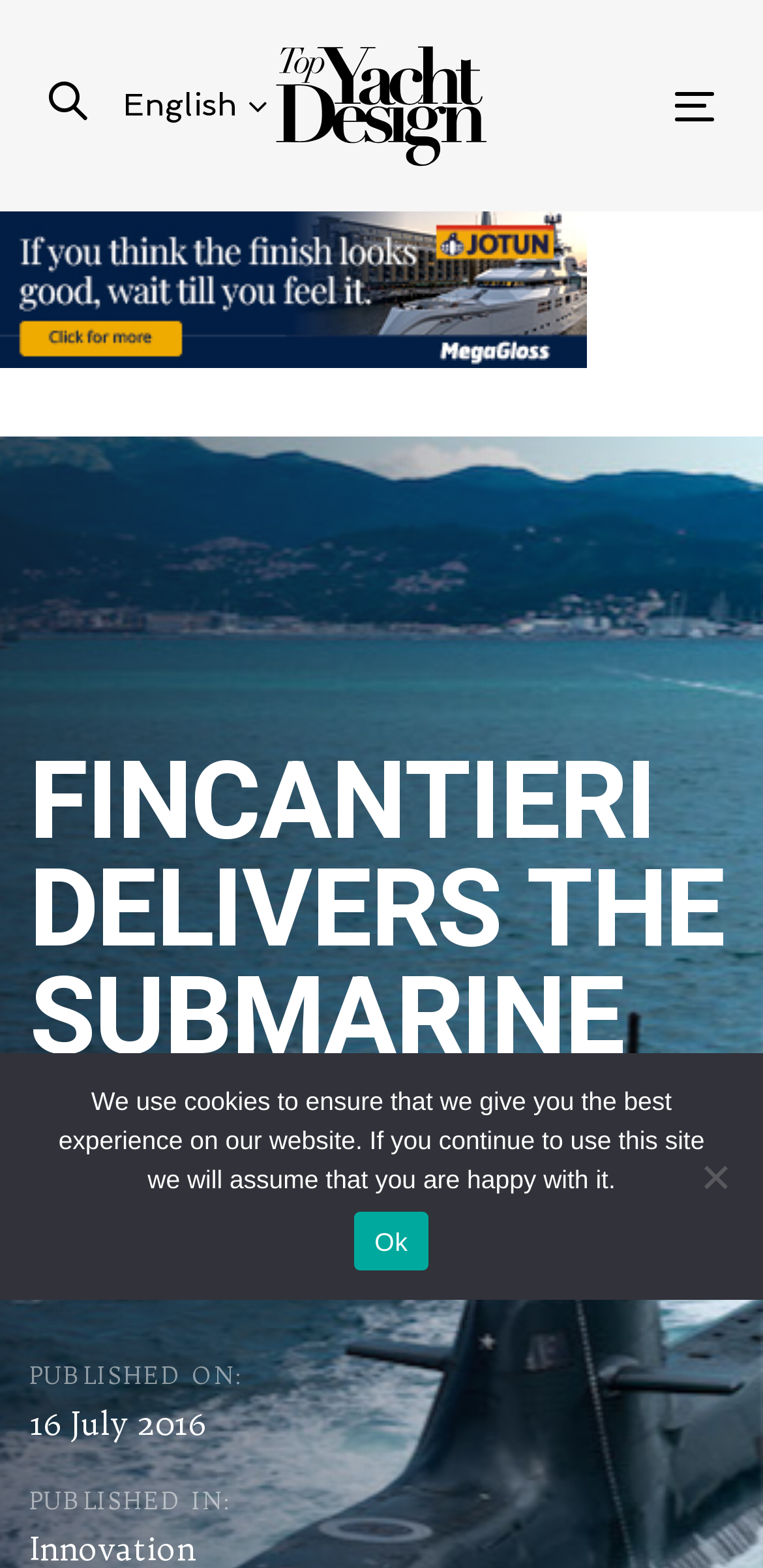Provide a short answer using a single word or phrase for the following question: 
What is the name of the submarine?

Pietro Venuti